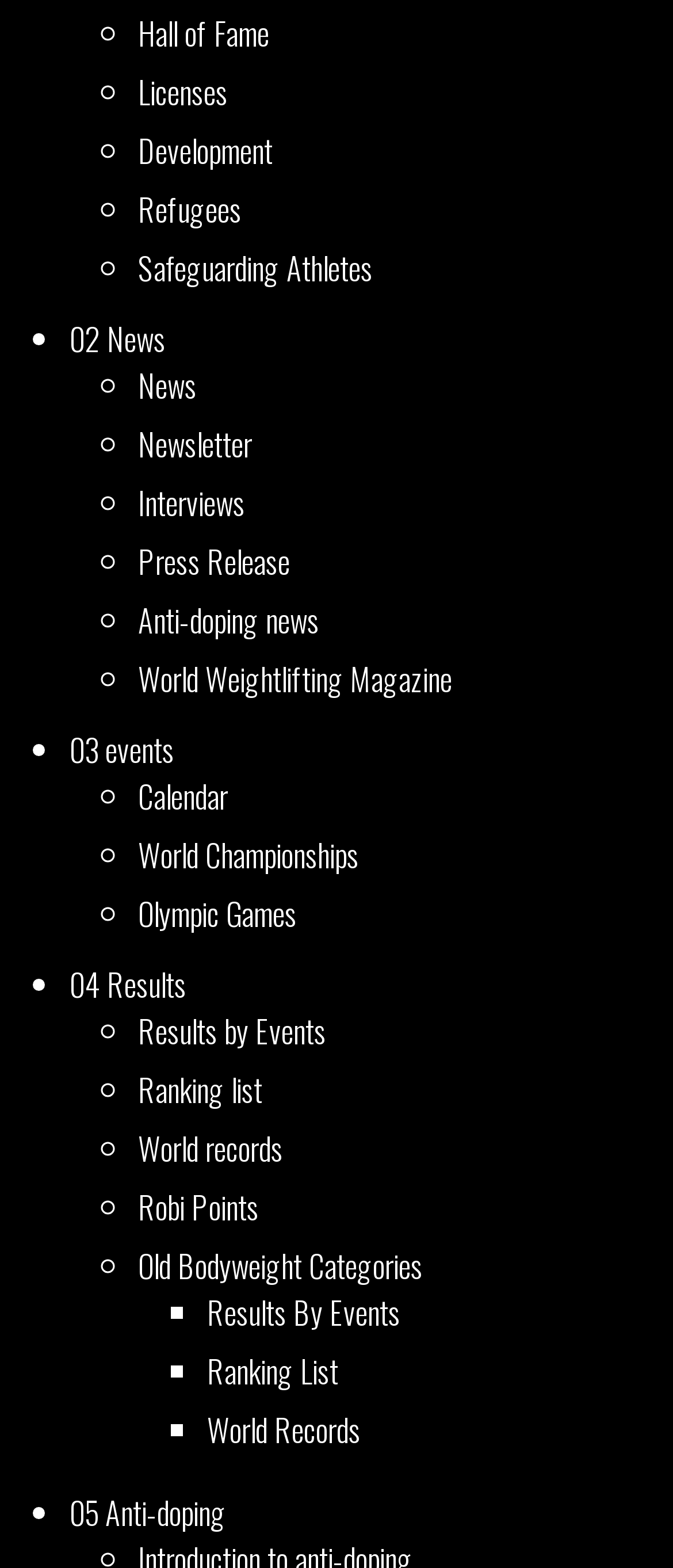Determine the bounding box coordinates in the format (top-left x, top-left y, bottom-right x, bottom-right y). Ensure all values are floating point numbers between 0 and 1. Identify the bounding box of the UI element described by: Licenses

[0.205, 0.044, 0.338, 0.073]